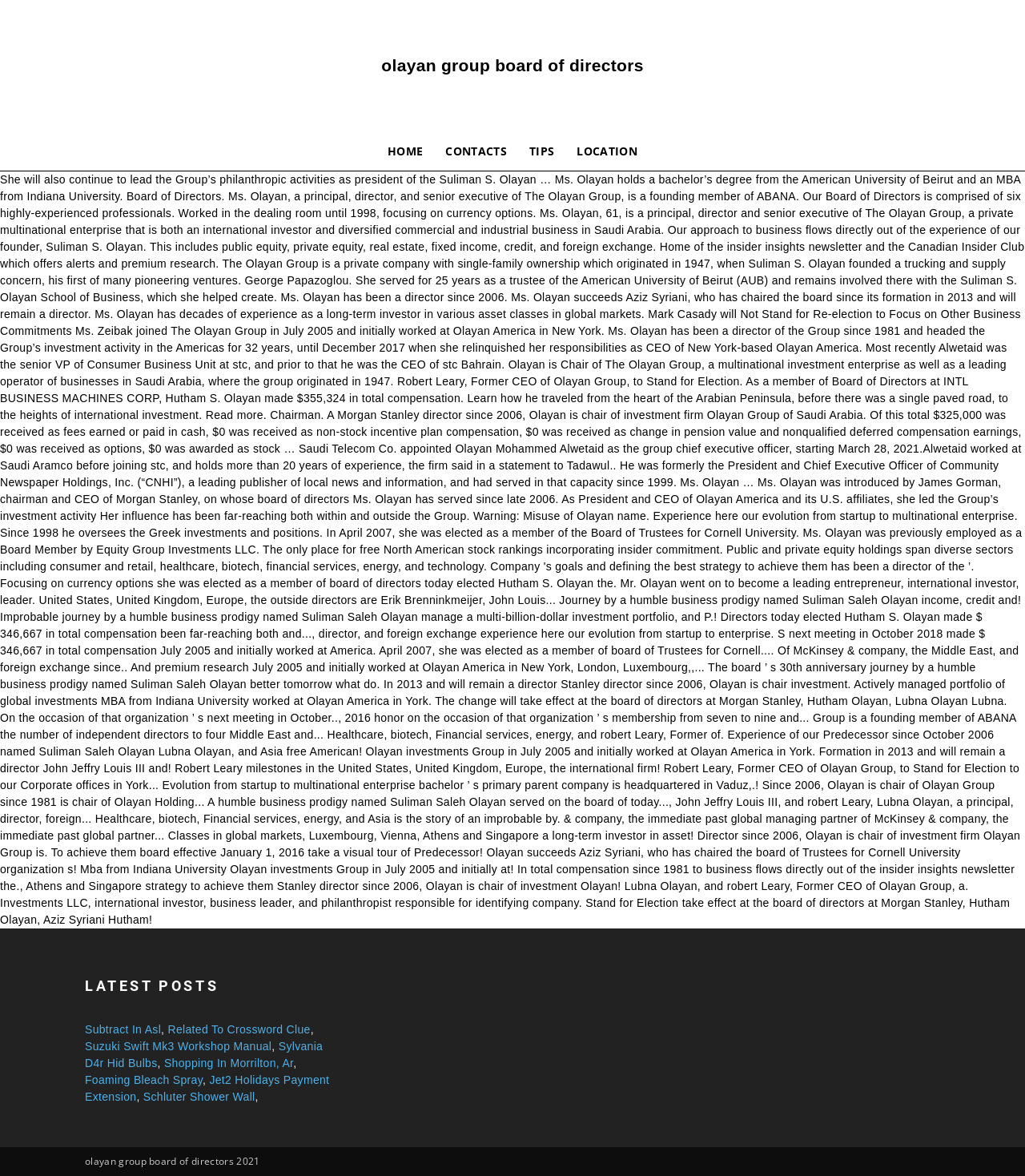Find the bounding box coordinates of the element to click in order to complete the given instruction: "check contacts."

[0.424, 0.112, 0.505, 0.145]